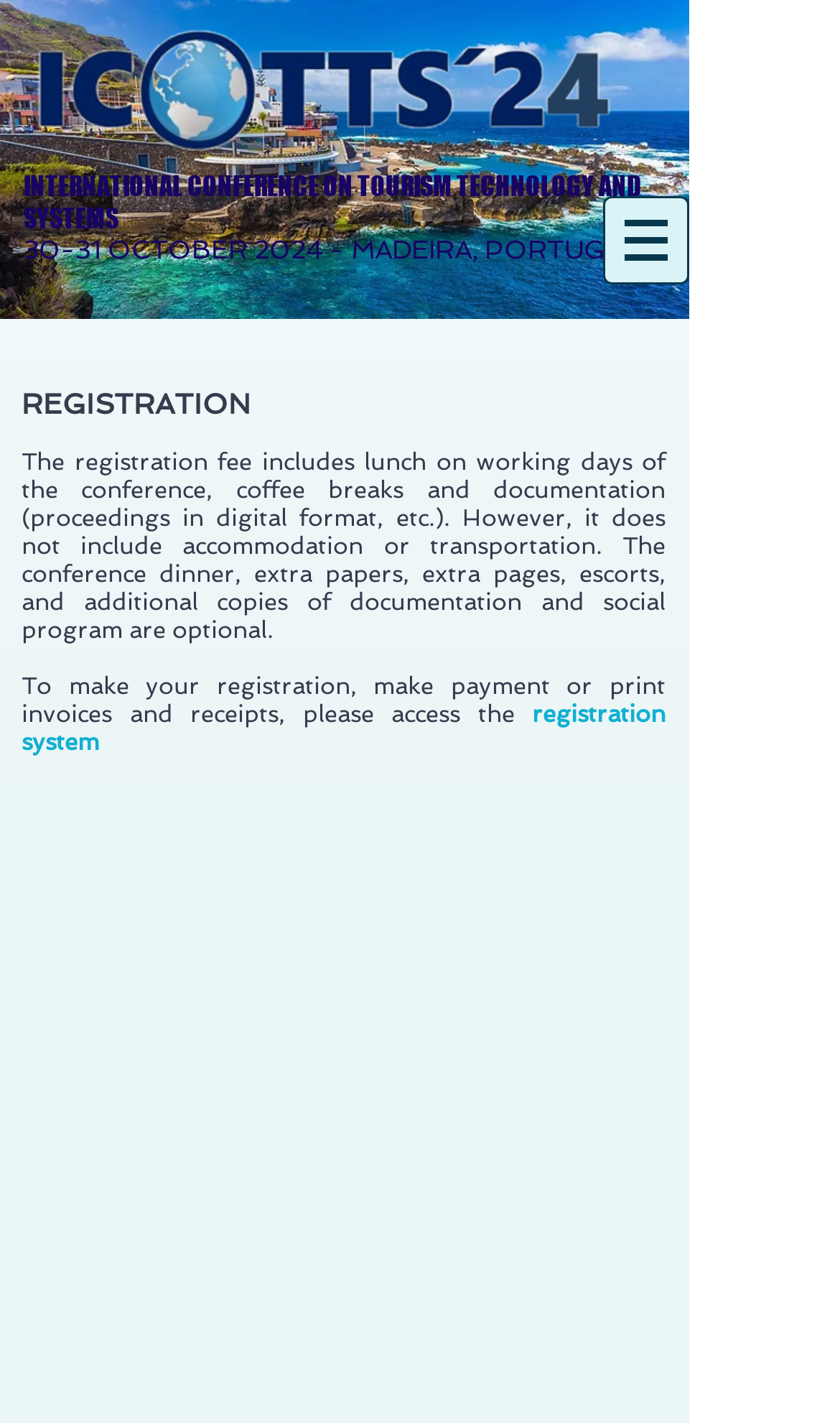Create a detailed summary of all the visual and textual information on the webpage.

The webpage is about the registration process for the International Conference on Tourism Technology and Systems, taking place on October 30-31, 2024, in Madeira, Portugal. 

At the top left of the page, there is an image of the conference logo, ICOTTS24_edited.png, which is relatively small in size. Below the logo, there is a heading that displays the conference title and details. 

On the top right, there is a navigation menu labeled "Site" with a dropdown button and an icon. The menu is not expanded by default. 

Below the navigation menu, there are several blocks of text. The first block is a heading that says "REGISTRATION". The second block is a non-breaking space character. The third block explains what is included in the registration fee, such as lunch, coffee breaks, and documentation, but excludes accommodation and transportation. It also mentions that additional items like the conference dinner, extra papers, and social programs are optional. 

The fourth block of text instructs users to access the registration system to make payments, print invoices, or receipts. The text is split into two parts, with the second part being "registration system", which is likely a hyperlink.